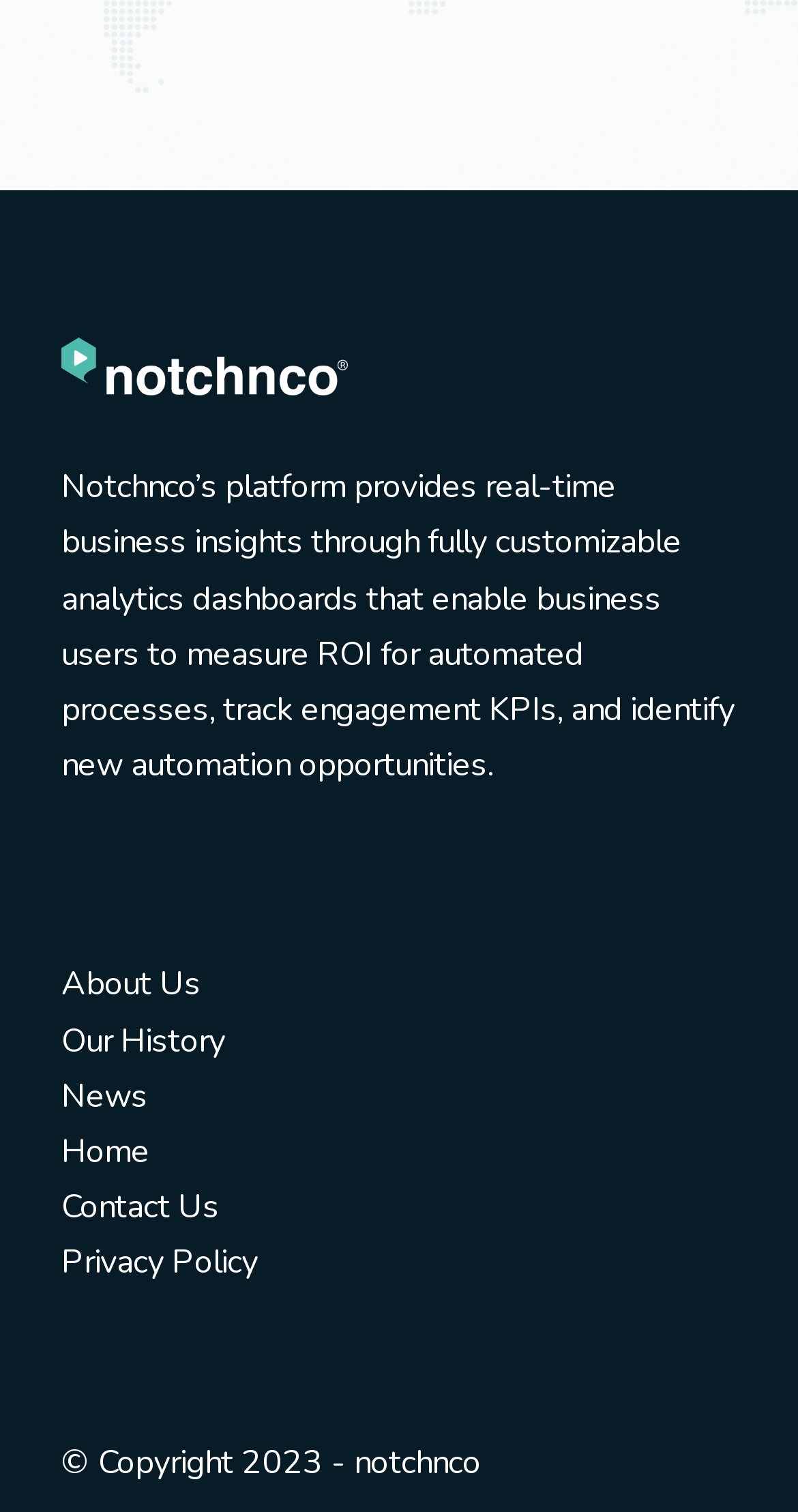Could you indicate the bounding box coordinates of the region to click in order to complete this instruction: "Contact Rainer Leupers via phone".

None